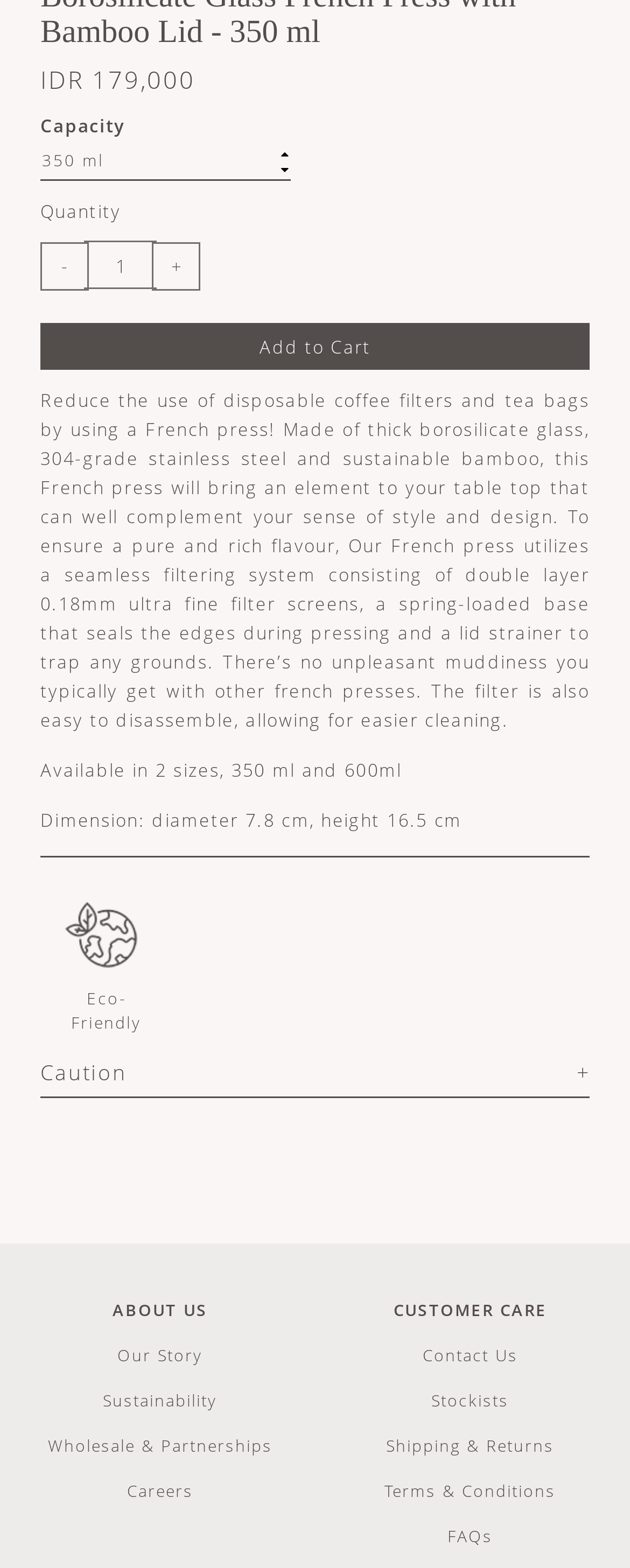What is the theme of the links at the bottom of the webpage?
Examine the image and provide an in-depth answer to the question.

I found the theme of the links at the bottom of the webpage by looking at the headings 'ABOUT US' and 'CUSTOMER CARE', which suggest that the links are related to the company's information and customer support.